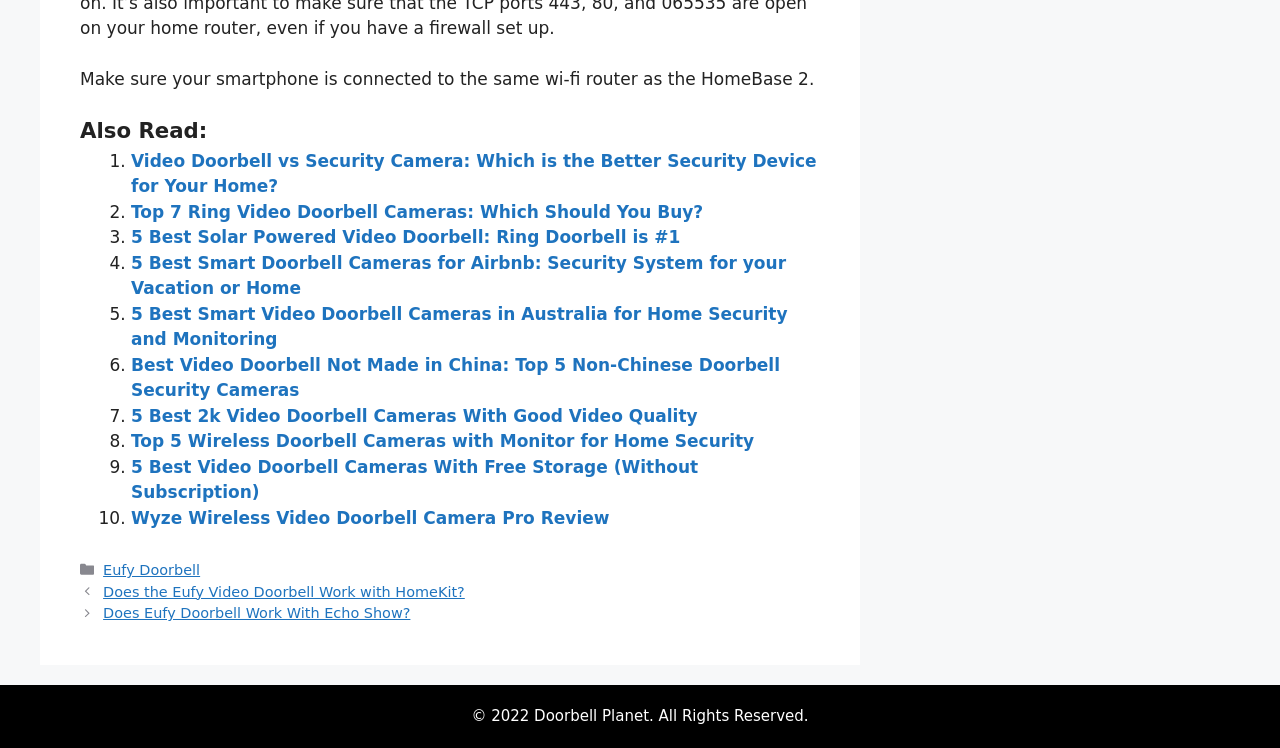Find the bounding box coordinates of the element you need to click on to perform this action: 'Explore Eufy Doorbell categories'. The coordinates should be represented by four float values between 0 and 1, in the format [left, top, right, bottom].

[0.081, 0.751, 0.156, 0.773]